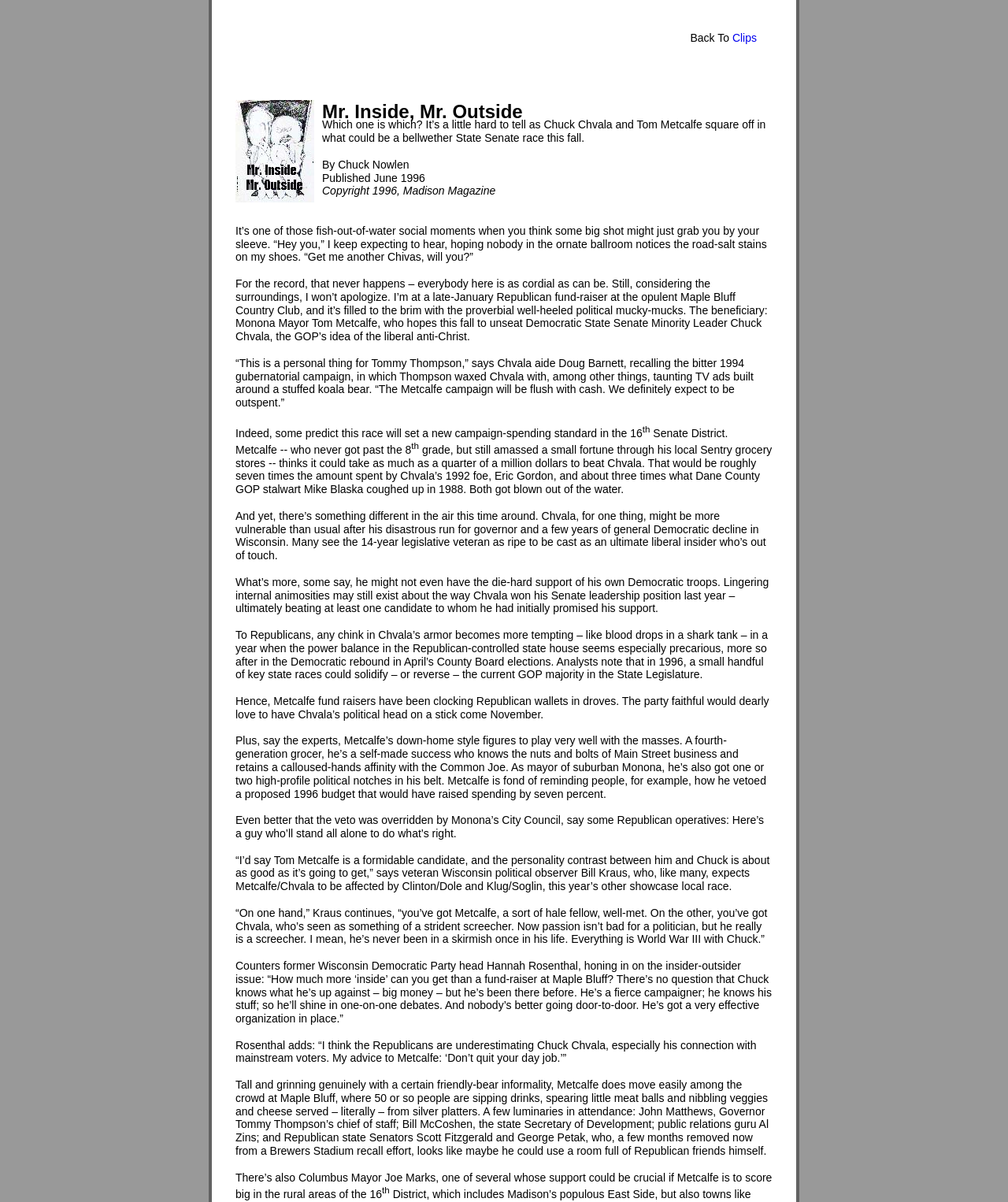Given the webpage screenshot and the description, determine the bounding box coordinates (top-left x, top-left y, bottom-right x, bottom-right y) that define the location of the UI element matching this description: Clips

[0.726, 0.026, 0.751, 0.037]